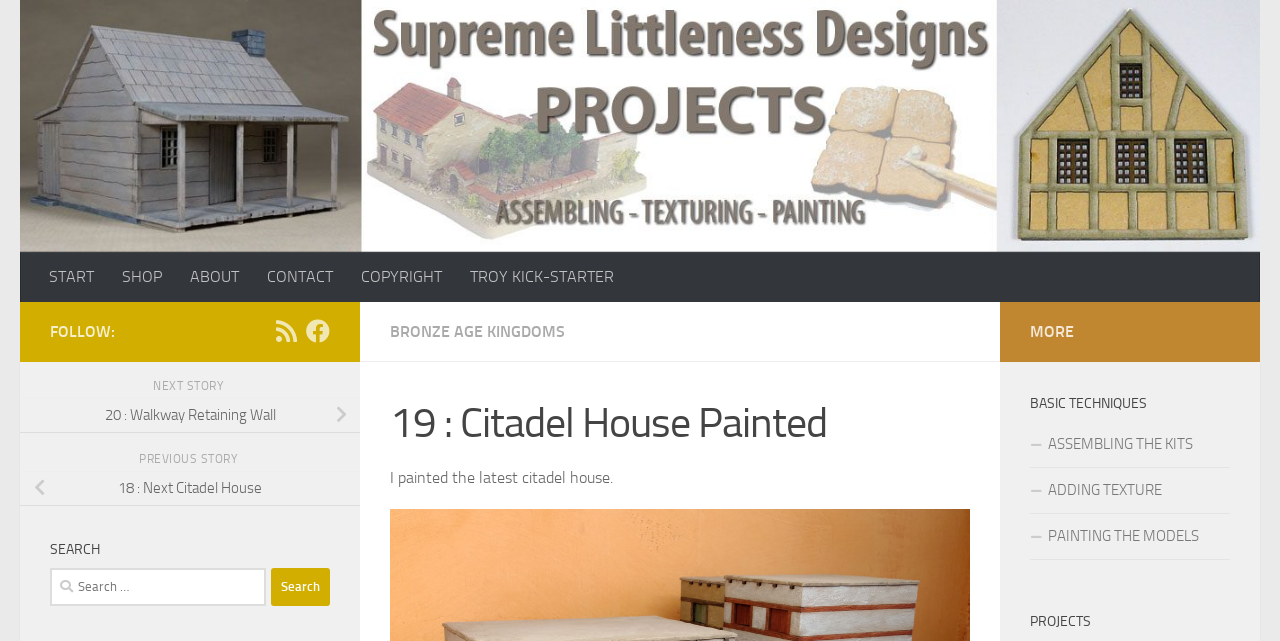Find the bounding box coordinates for the element that must be clicked to complete the instruction: "Search for something". The coordinates should be four float numbers between 0 and 1, indicated as [left, top, right, bottom].

[0.039, 0.885, 0.258, 0.945]